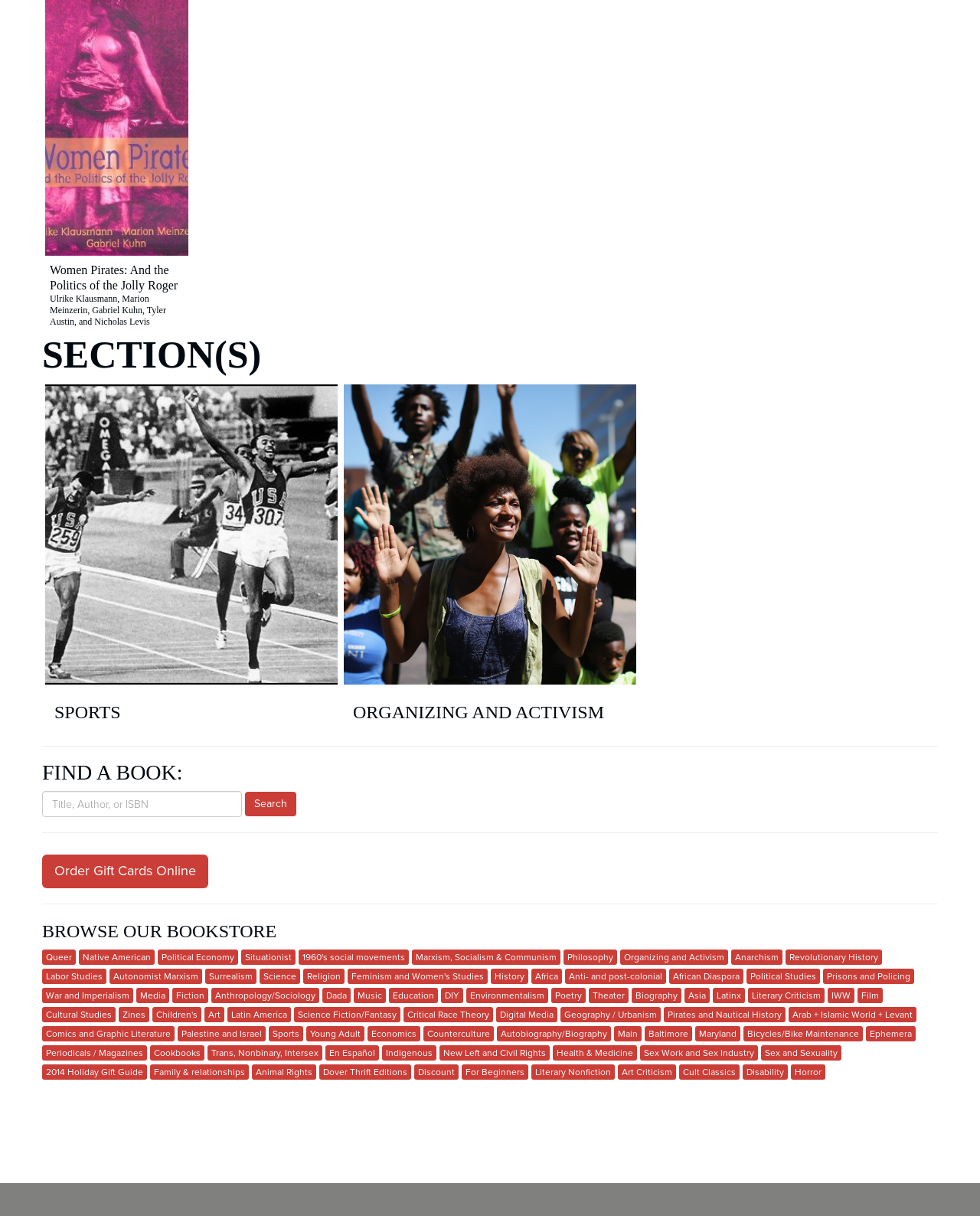How many sections are there on the webpage?
Based on the visual content, answer with a single word or a brief phrase.

3